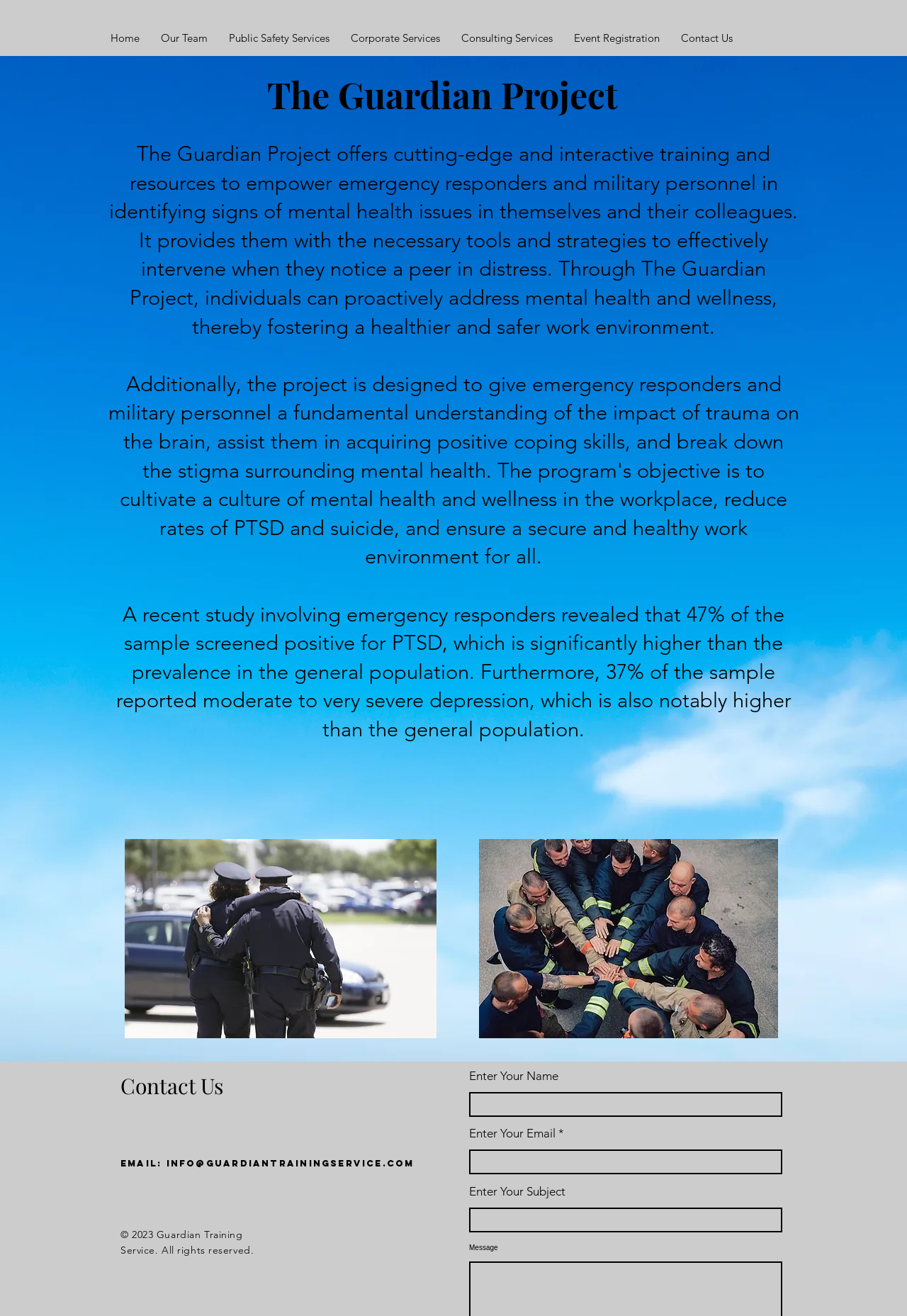Please determine the bounding box coordinates of the area that needs to be clicked to complete this task: 'Enter email address'. The coordinates must be four float numbers between 0 and 1, formatted as [left, top, right, bottom].

[0.517, 0.873, 0.862, 0.892]